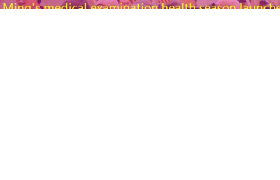When was the article posted?
Based on the screenshot, give a detailed explanation to answer the question.

The caption explicitly states that the article was posted on May 10, 2024, which provides the exact date of publication.